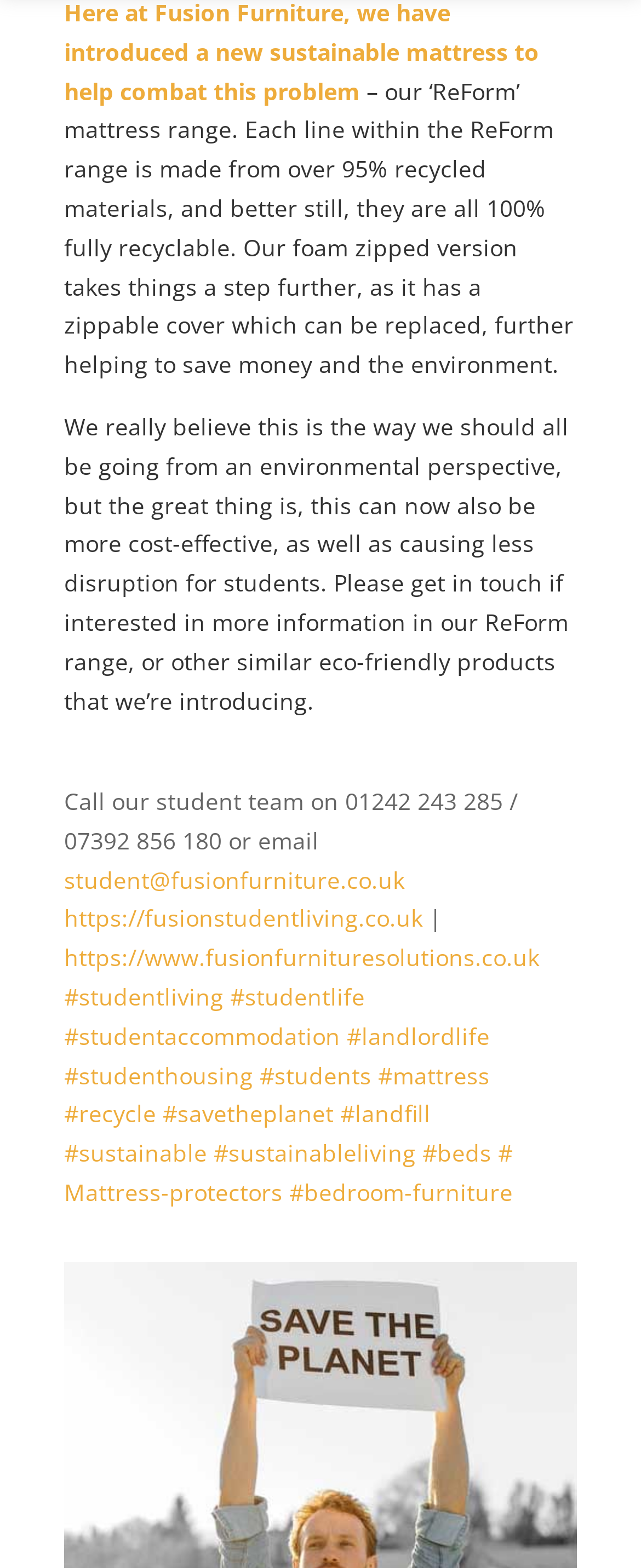How can students get in touch for more information?
Look at the image and answer the question using a single word or phrase.

Call or email